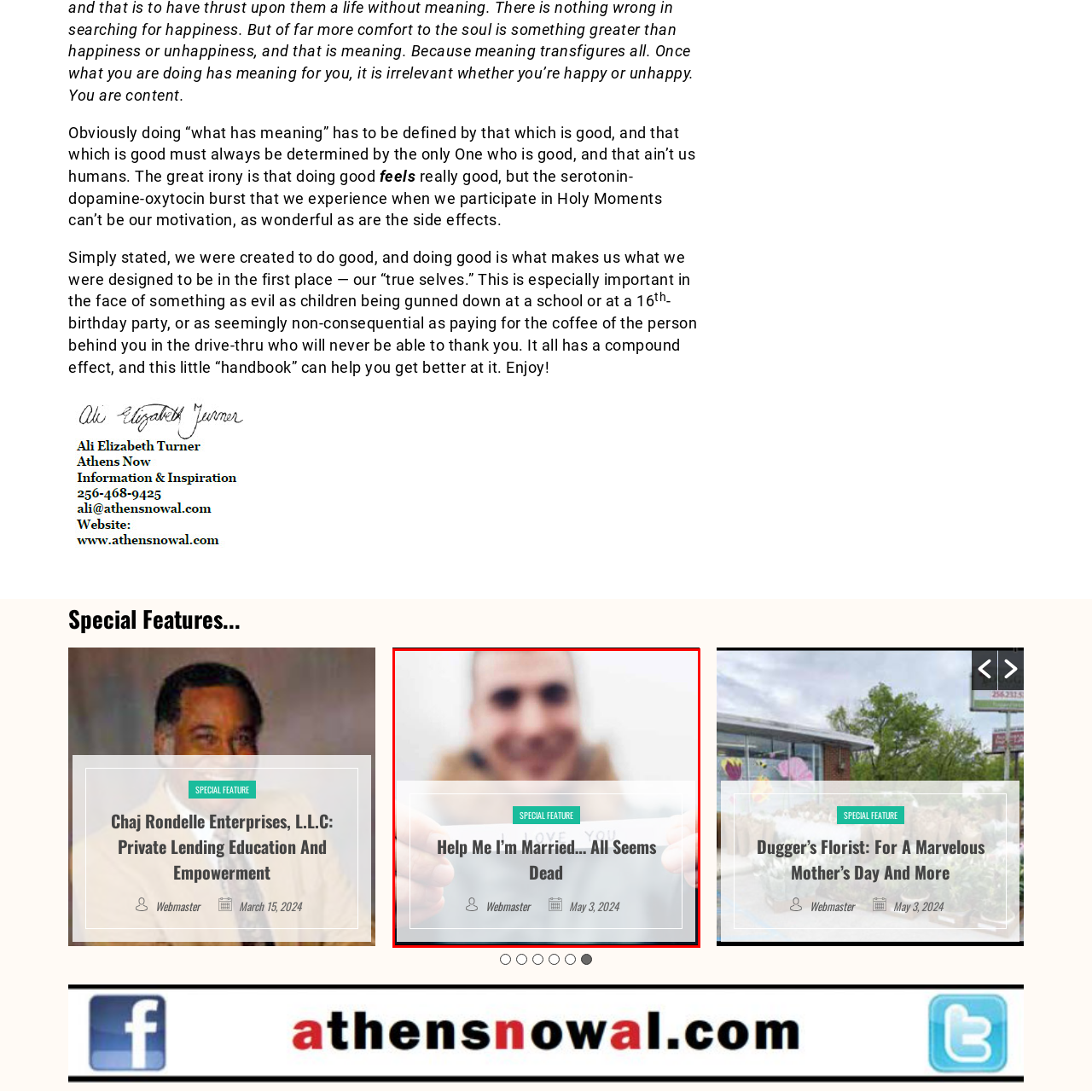When was the feature dated?
Examine the visual content inside the red box and reply with a single word or brief phrase that best answers the question.

May 3, 2024